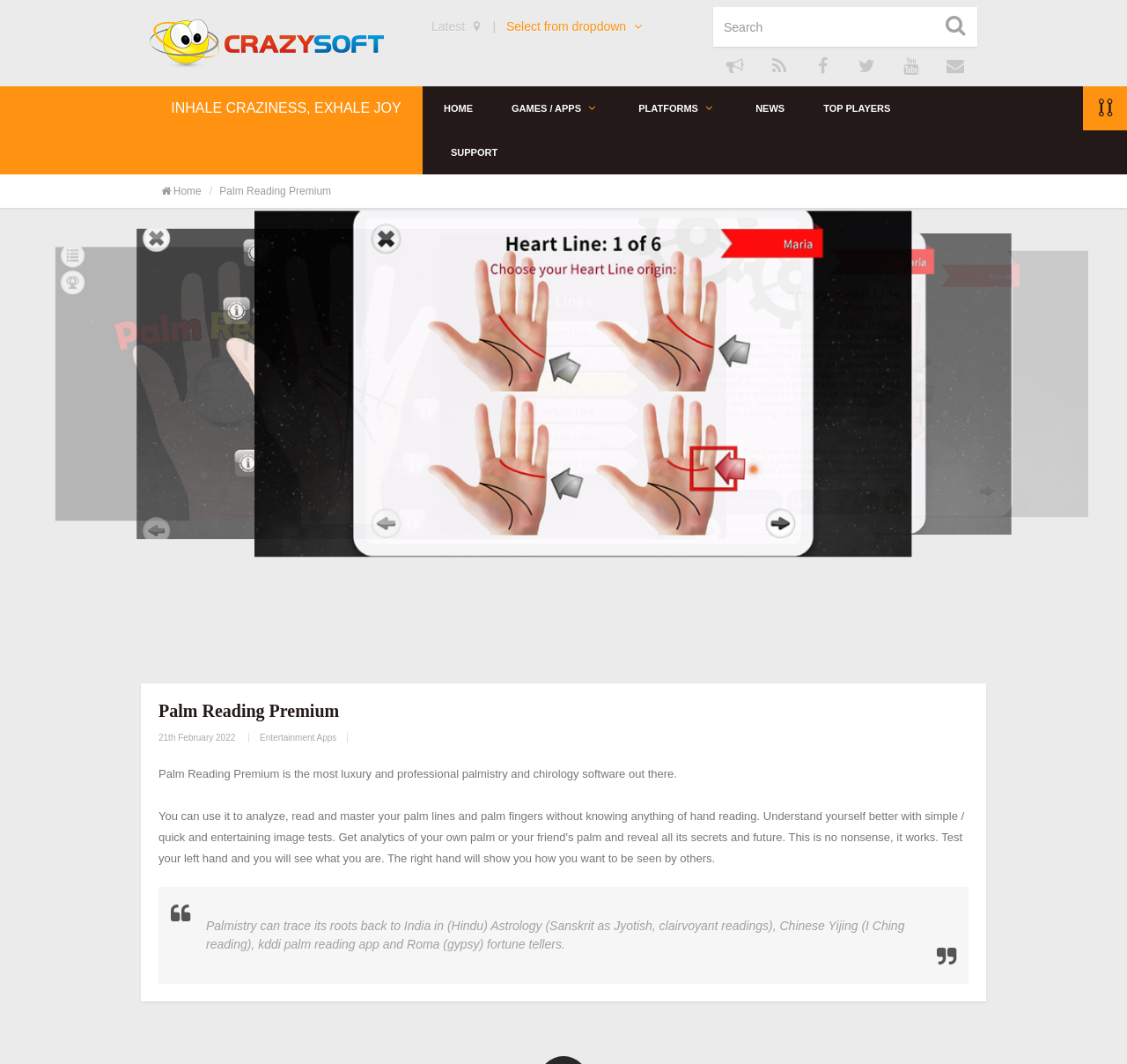Please find the bounding box coordinates for the clickable element needed to perform this instruction: "View games and apps".

[0.454, 0.081, 0.532, 0.123]